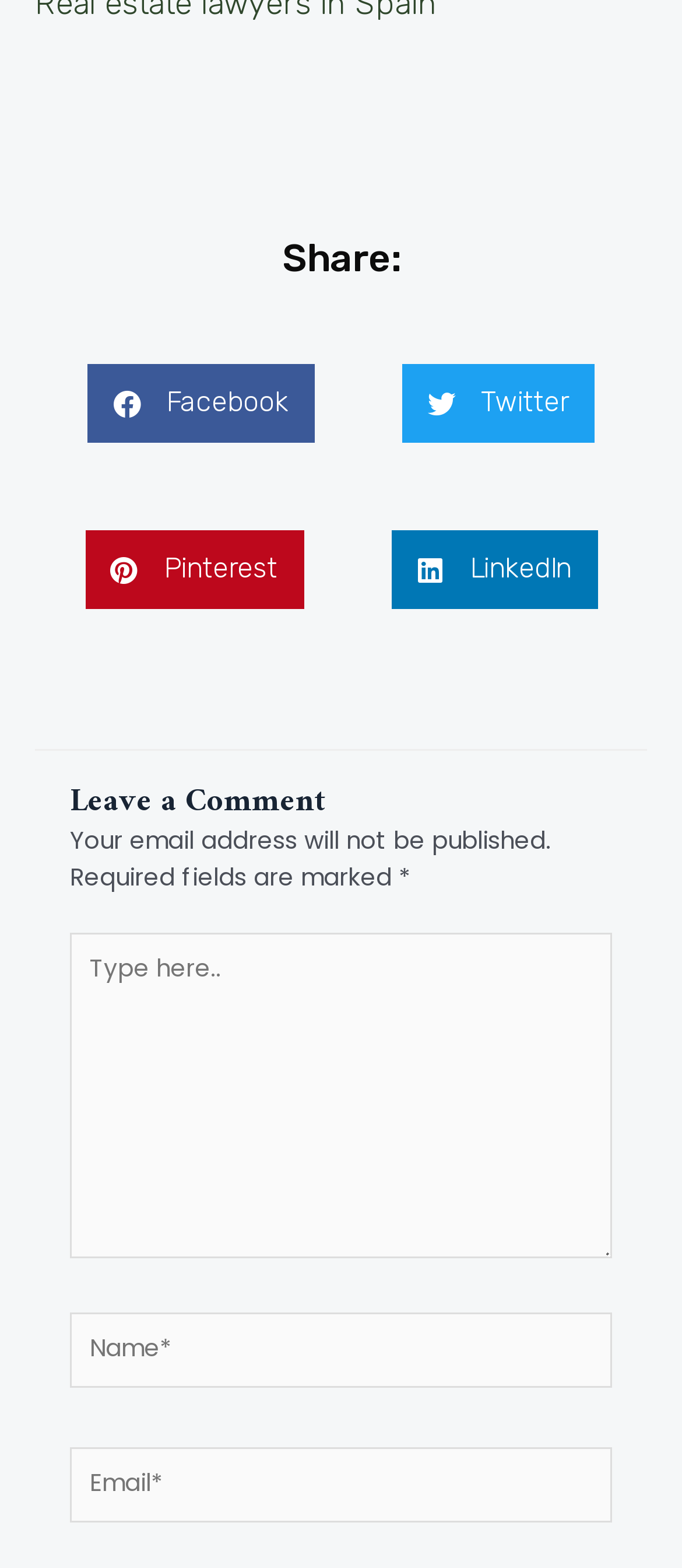How many fields are there in the comment form?
Look at the image and respond with a one-word or short phrase answer.

Three